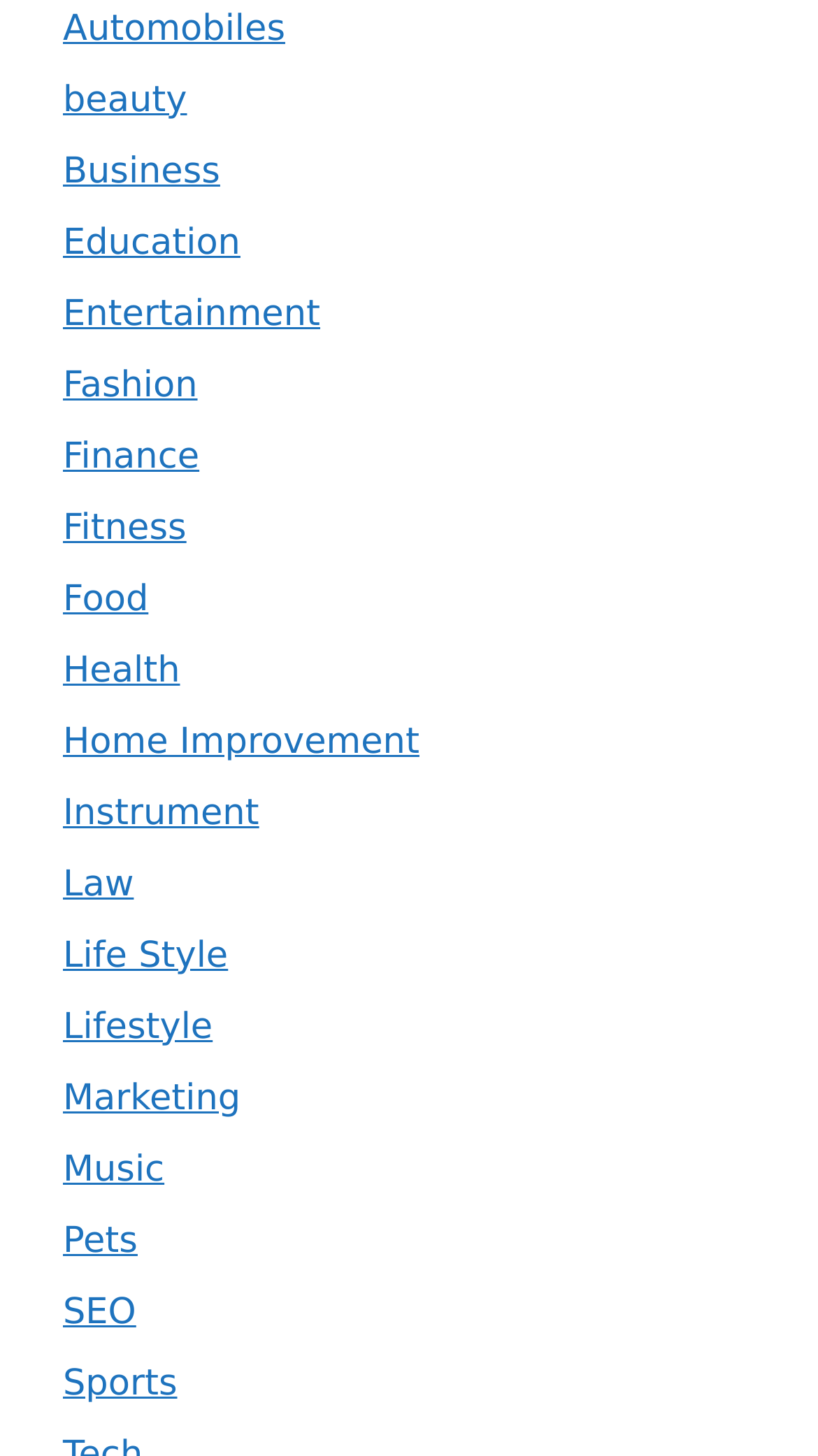Please identify the bounding box coordinates of the element's region that should be clicked to execute the following instruction: "Click on Automobiles". The bounding box coordinates must be four float numbers between 0 and 1, i.e., [left, top, right, bottom].

[0.077, 0.005, 0.349, 0.034]